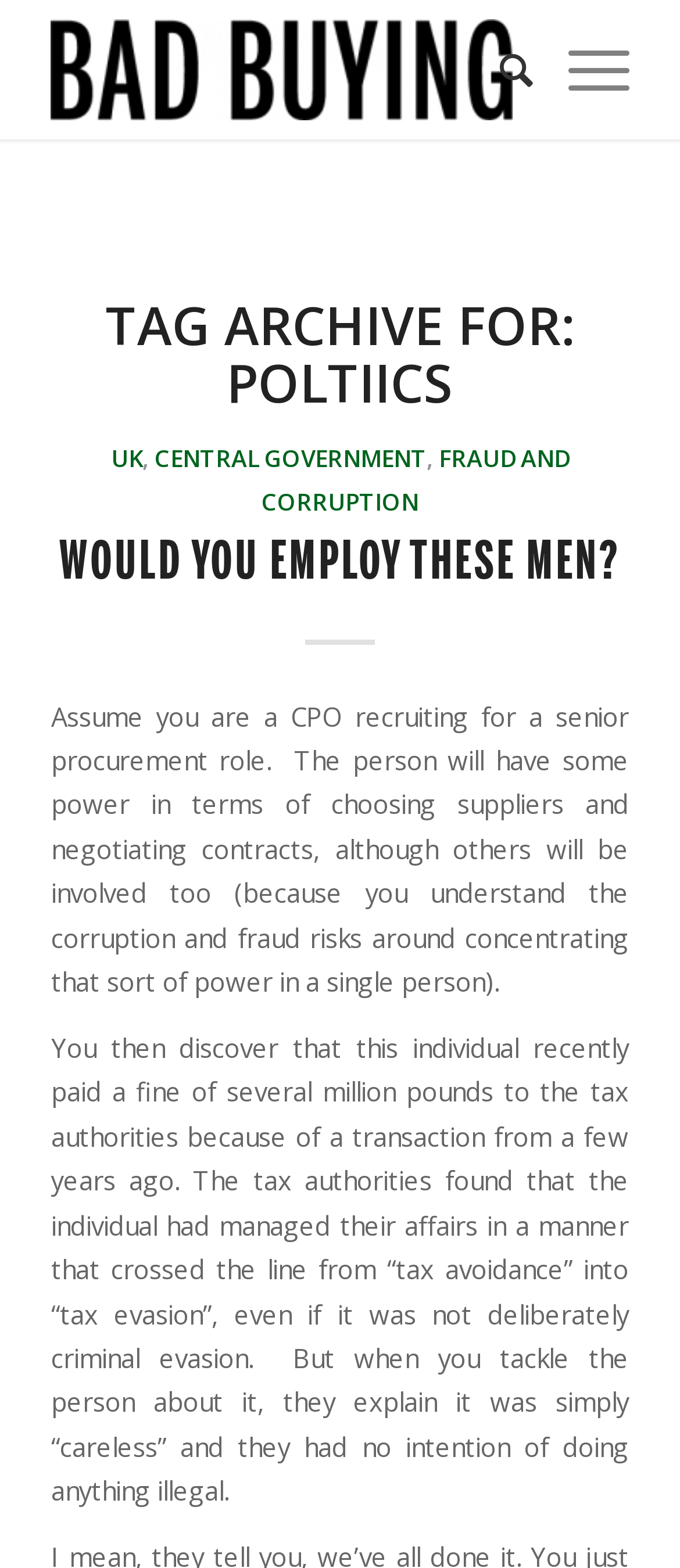What is the topic of the article 'WOULD YOU EMPLOY THESE MEN?'? Please answer the question using a single word or phrase based on the image.

Employing someone with tax evasion history